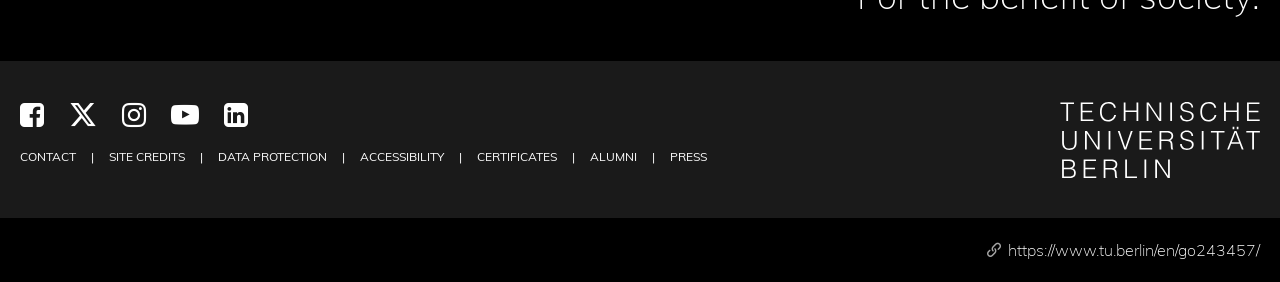From the element description Data Protection, predict the bounding box coordinates of the UI element. The coordinates must be specified in the format (top-left x, top-left y, bottom-right x, bottom-right y) and should be within the 0 to 1 range.

[0.159, 0.516, 0.267, 0.59]